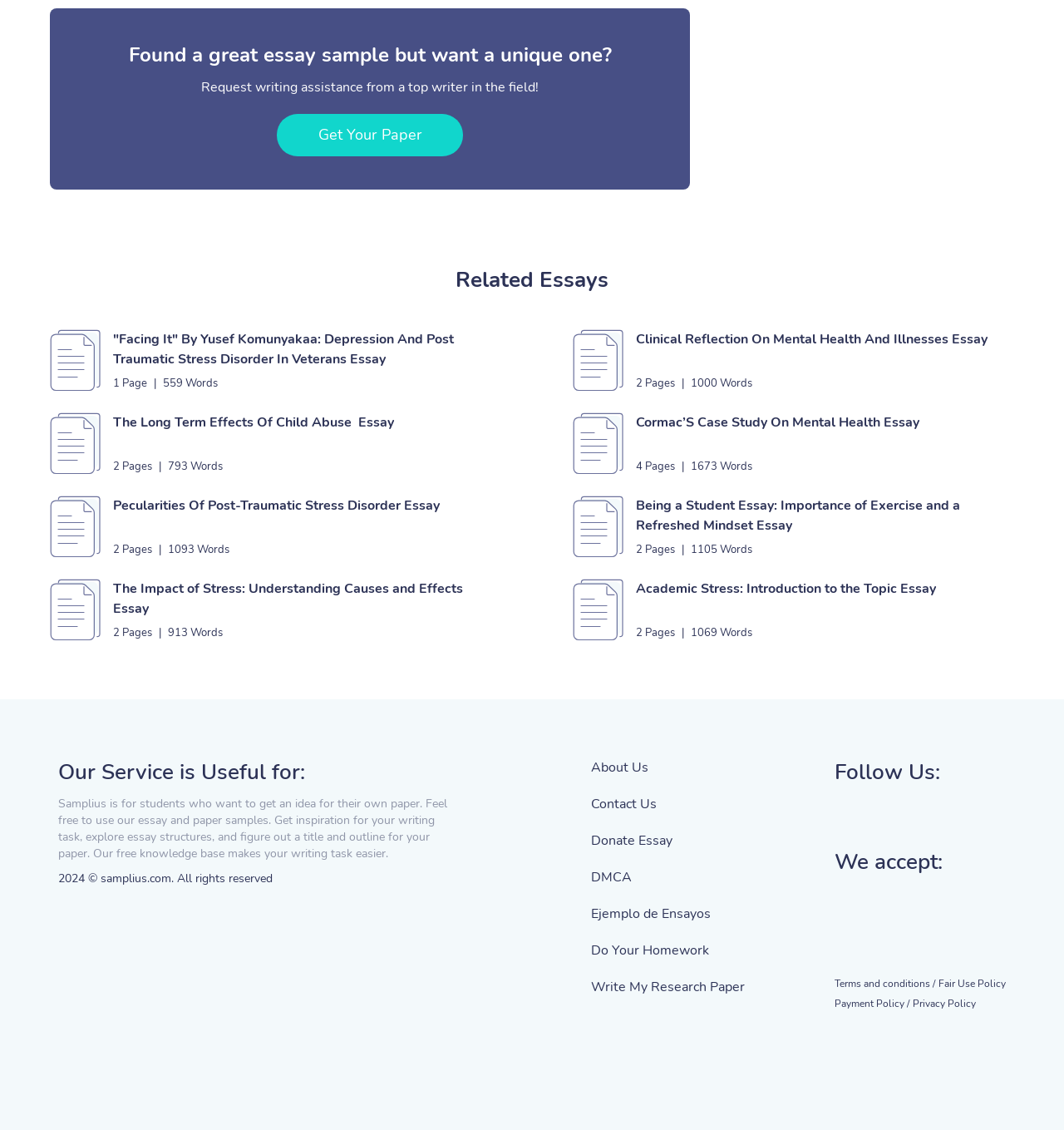Identify the bounding box of the UI component described as: "Contact Us".

[0.555, 0.703, 0.617, 0.719]